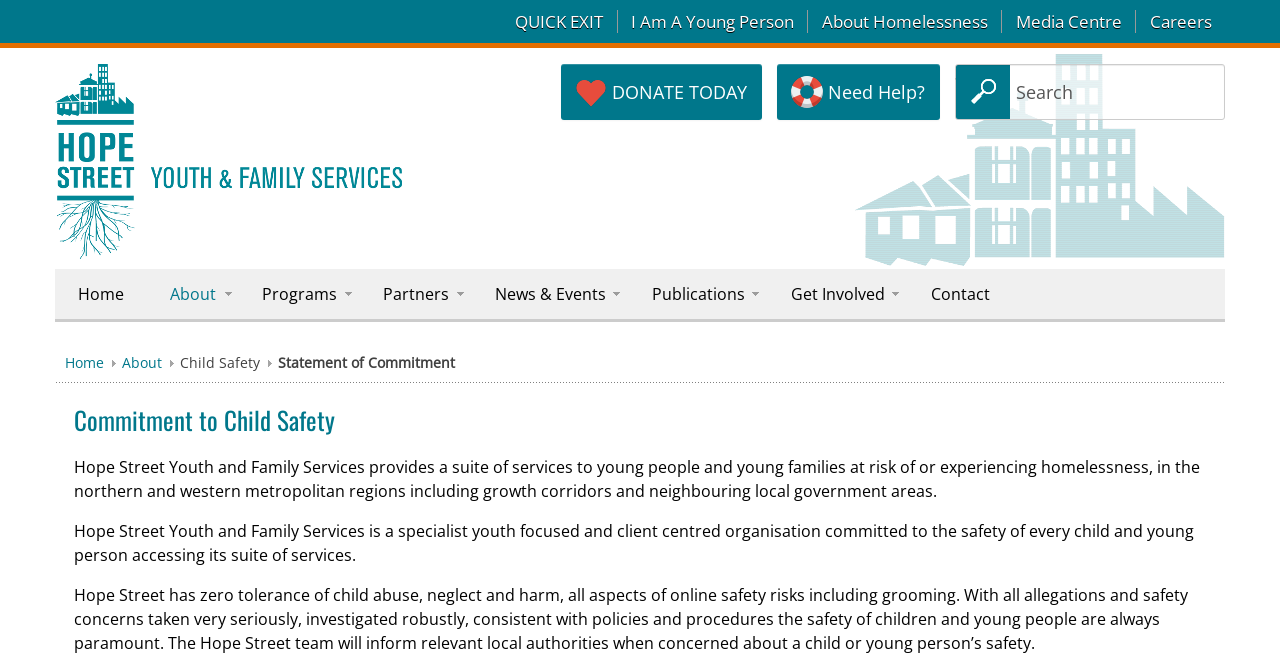Provide an in-depth description of the elements and layout of the webpage.

The webpage is about Hope Street Youth and Family Services, an organization that provides support and accommodation for young people and young families who are, or at risk of, experiencing homelessness. 

At the top of the page, there are five links: "QUICK EXIT", "I Am A Young Person", "About Homelessness", "Media Centre", and "Careers", aligned horizontally across the page. 

Below these links, there is a prominent section with two links: "Donate Today" and "Find Homelessness Access Points Need Help?", accompanied by images. 

To the right of this section, there is a search bar with a "Search..." placeholder text. 

Further down the page, there is a navigation menu with nine links: "Home", "About", "Programs", "Partners", "News & Events", "Publications", "Get Involved", and "Contact", arranged horizontally. 

Below the navigation menu, there is another set of links, including "Home", "About", and a "Child Safety" section, which appears to be a secondary navigation menu. 

The main content of the page is a statement of commitment to child safety, which is divided into three paragraphs. The first paragraph explains the services provided by Hope Street Youth and Family Services. The second paragraph describes the organization's commitment to the safety of every child and young person. The third paragraph outlines the organization's zero-tolerance policy towards child abuse, neglect, and harm, and its procedures for handling allegations and safety concerns.